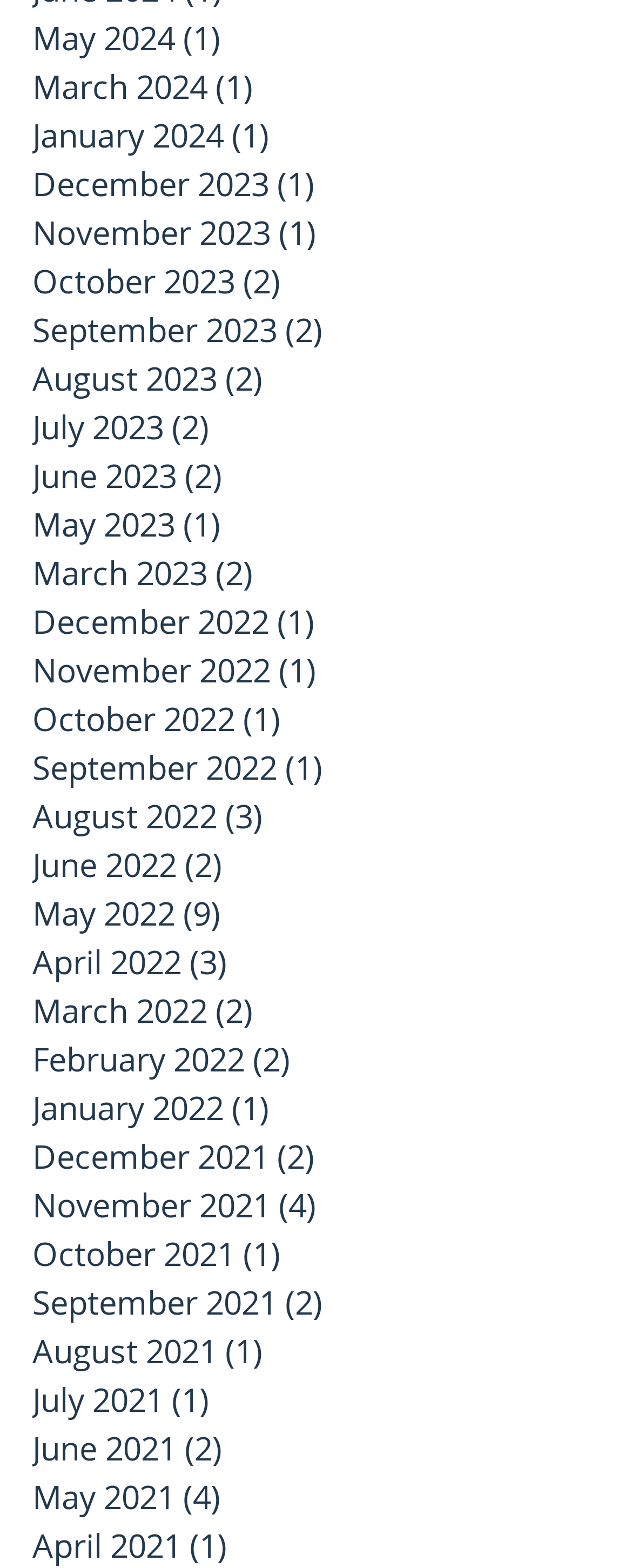Please identify the bounding box coordinates of the element that needs to be clicked to execute the following command: "View May 2021 posts". Provide the bounding box using four float numbers between 0 and 1, formatted as [left, top, right, bottom].

[0.051, 0.94, 0.769, 0.971]